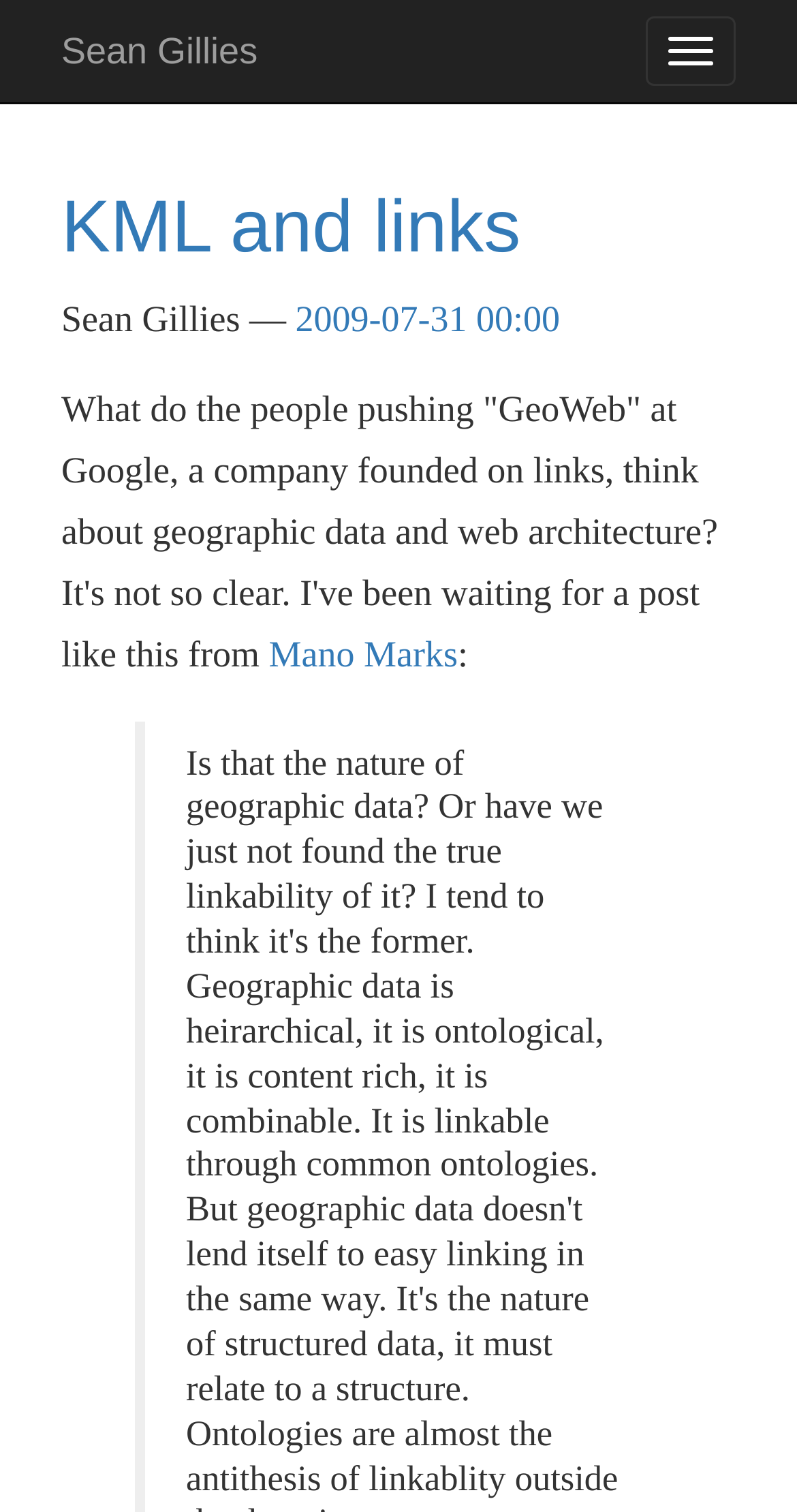How many links are in the main header?
Please answer the question with as much detail as possible using the screenshot.

There are two links in the main header, which can be determined by looking at the header element and counting the number of links, specifically the links 'KML and links' and 'Sean Gillies'.